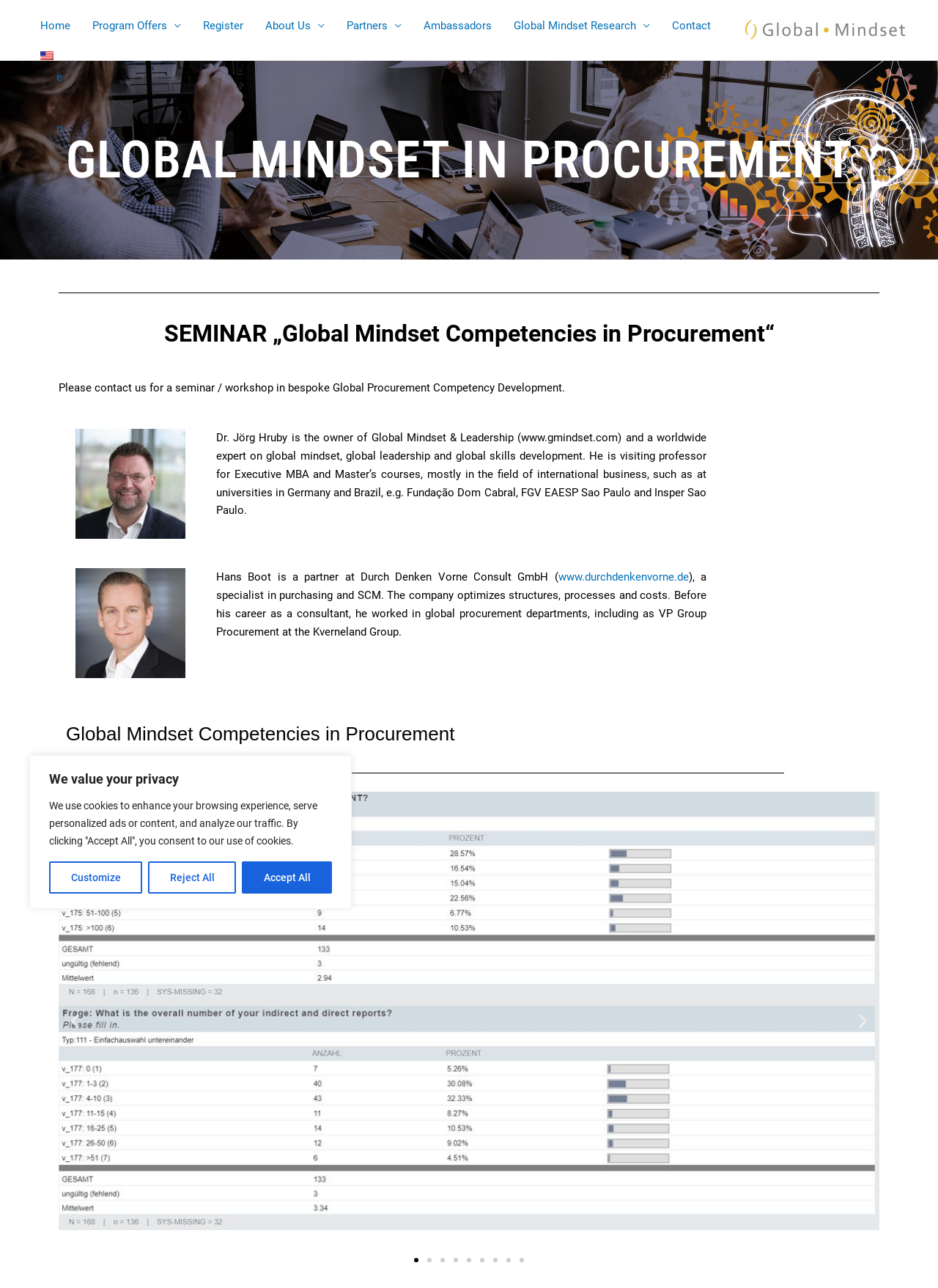Pinpoint the bounding box coordinates of the element to be clicked to execute the instruction: "Click the Next slide button".

[0.91, 0.785, 0.93, 0.8]